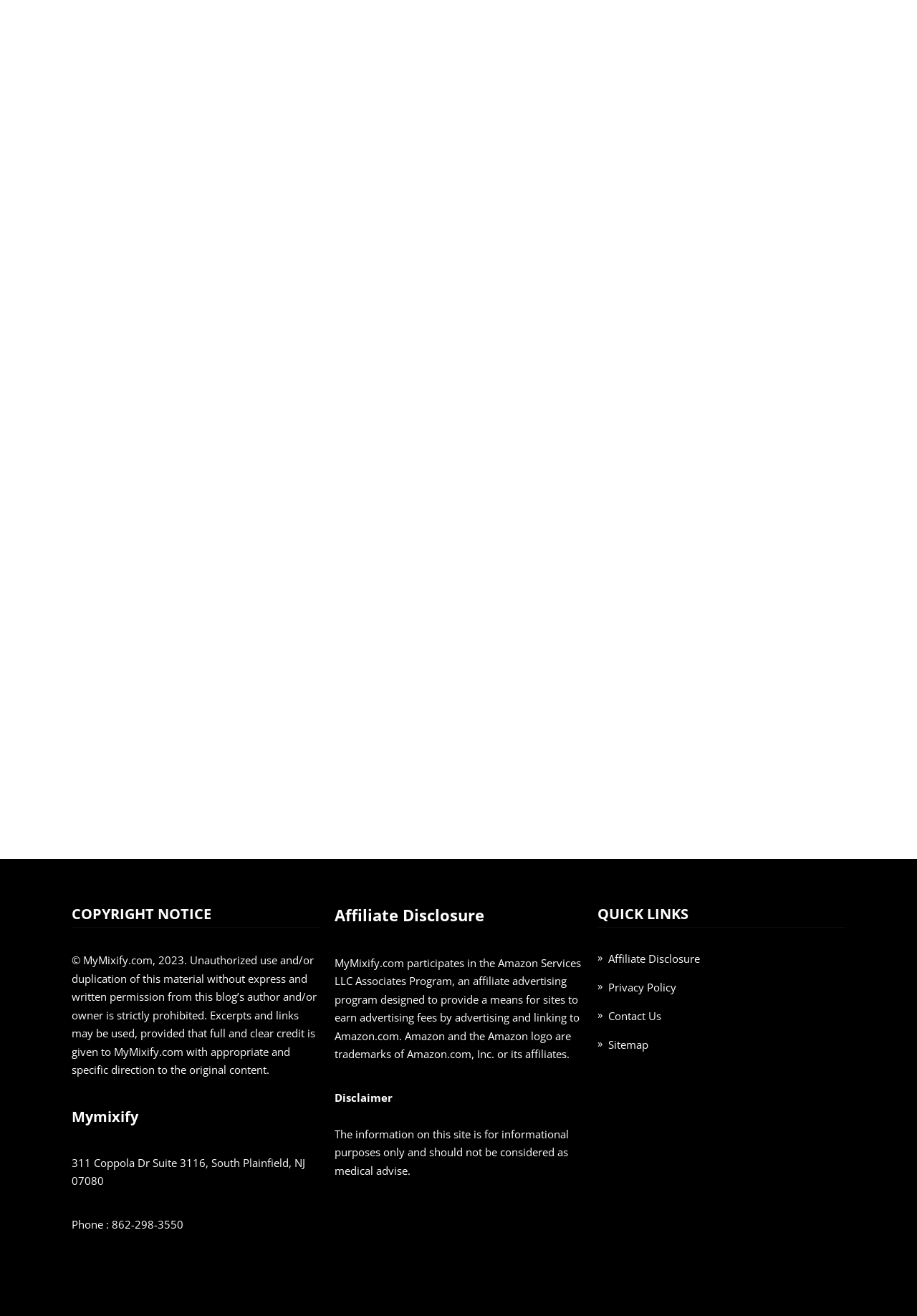Specify the bounding box coordinates for the region that must be clicked to perform the given instruction: "Click on 'Stationary Bike vs Treadmill Which Is Better'".

[0.664, 0.056, 0.91, 0.068]